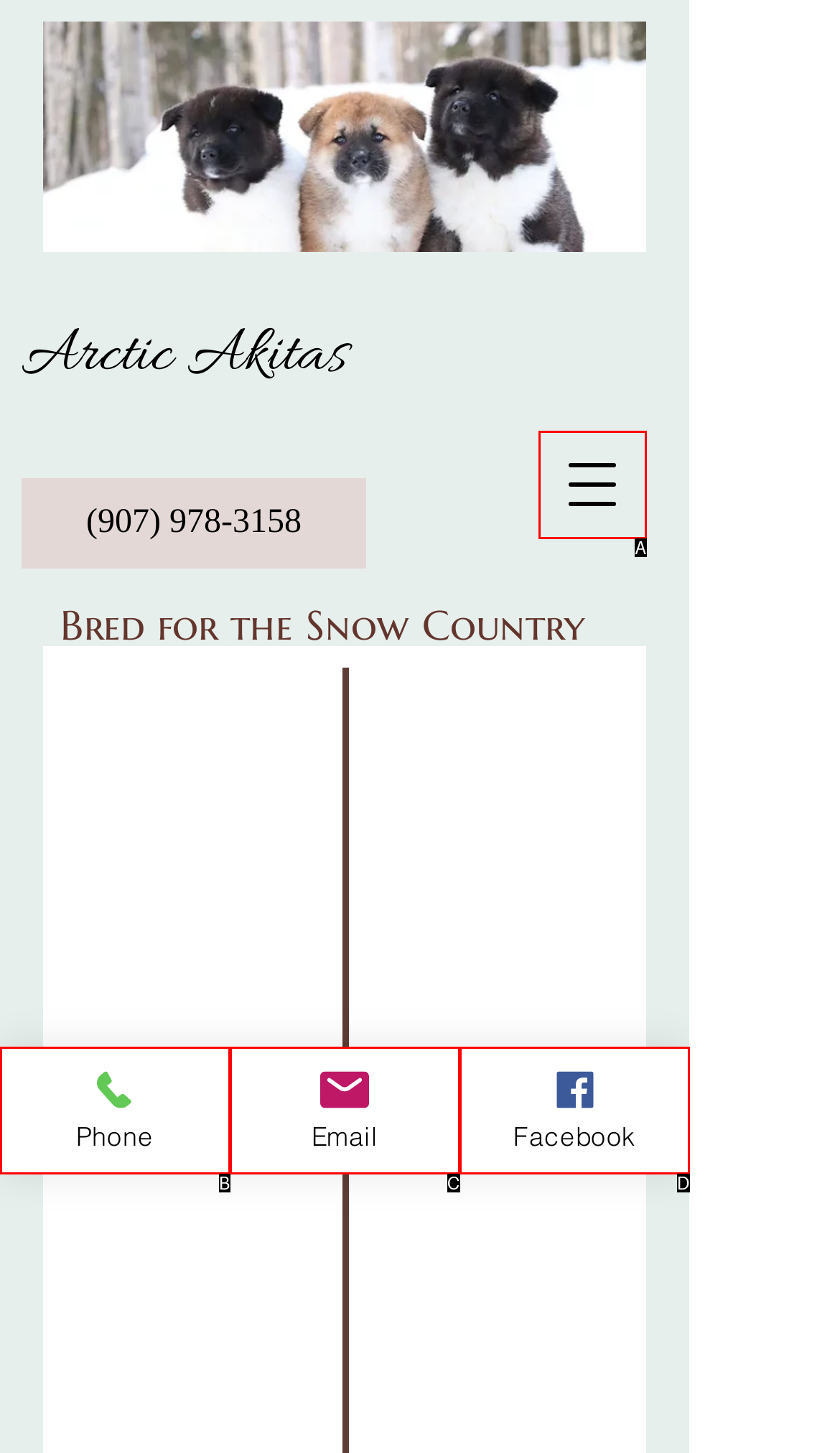Identify the UI element described as: Phone
Answer with the option's letter directly.

B